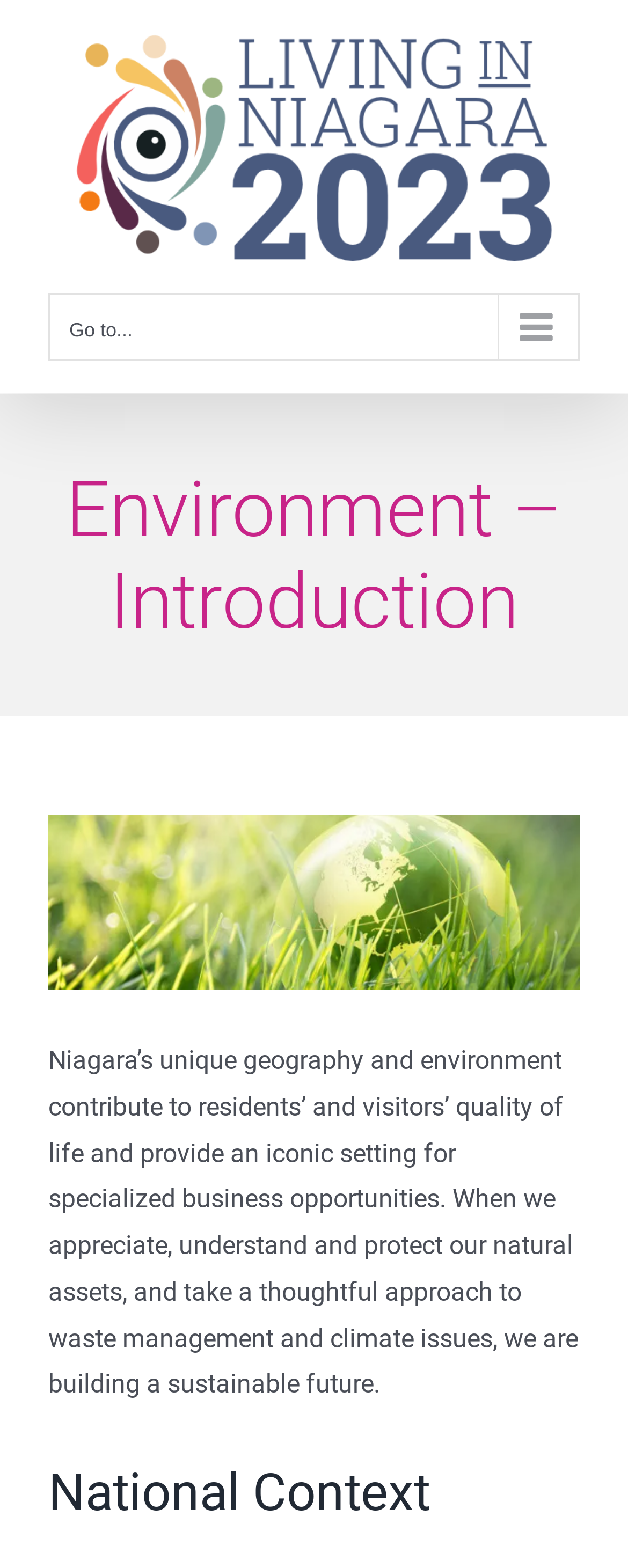What is the purpose of protecting natural assets?
Based on the image, give a concise answer in the form of a single word or short phrase.

Building a sustainable future